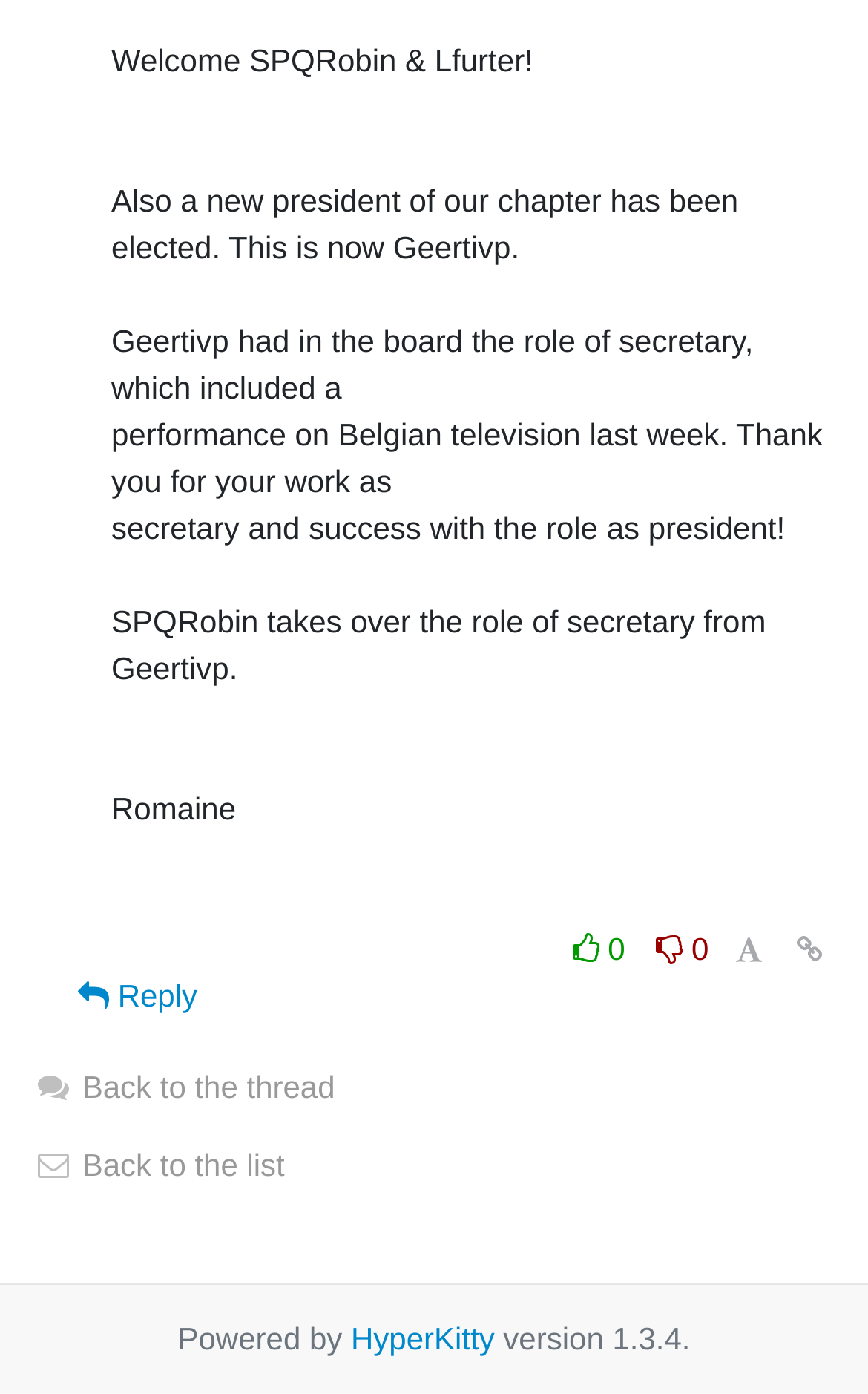Use a single word or phrase to answer the question:
What is the bounding box coordinate of the 'Powered by' text?

[0.205, 0.947, 0.404, 0.973]